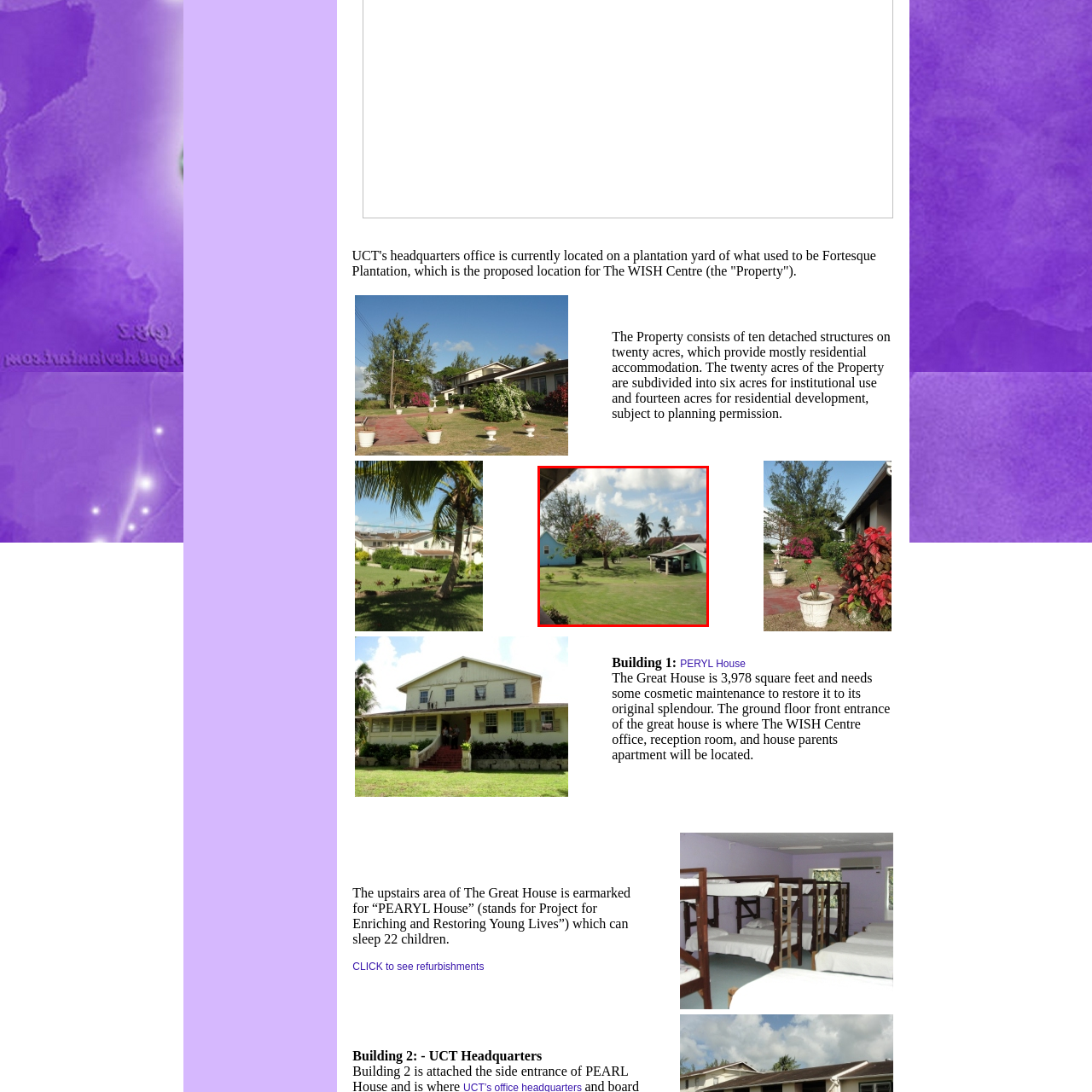Provide a comprehensive description of the image highlighted within the red bounding box.

The image depicts a serene outdoor scene showcasing a lush green lawn under a bright blue sky dotted with fluffy white clouds. Prominently featured is a flowering tree, adding a vibrant splash of color to the landscape. To the left, there is a charming light blue house, while on the right, a parking area with several vehicles is sheltered under a structure with a pitched roof. The background includes additional residential buildings, contributing to the tranquil and inviting atmosphere of this plantation yard, which is part of the proposed location for The WISH Centre, an establishment focusing on community support and development.